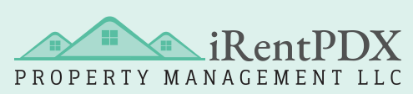Paint a vivid picture with your description of the image.

The image features the logo of iRentPDX, a property management company. The logo includes a stylized representation of houses with rooftops, each adorned with windows, set against a light green background. Beneath the graphic, the company name "iRentPDX" is prominently displayed in a modern font, emphasizing its focus on property management services. The tagline "PROPERTY MANAGEMENT LLC" follows the company name, indicating their business specialization. This design conveys a sense of professionalism and approachability, aligning with the company's mission to assist residents and landlords in Portland, Oregon.